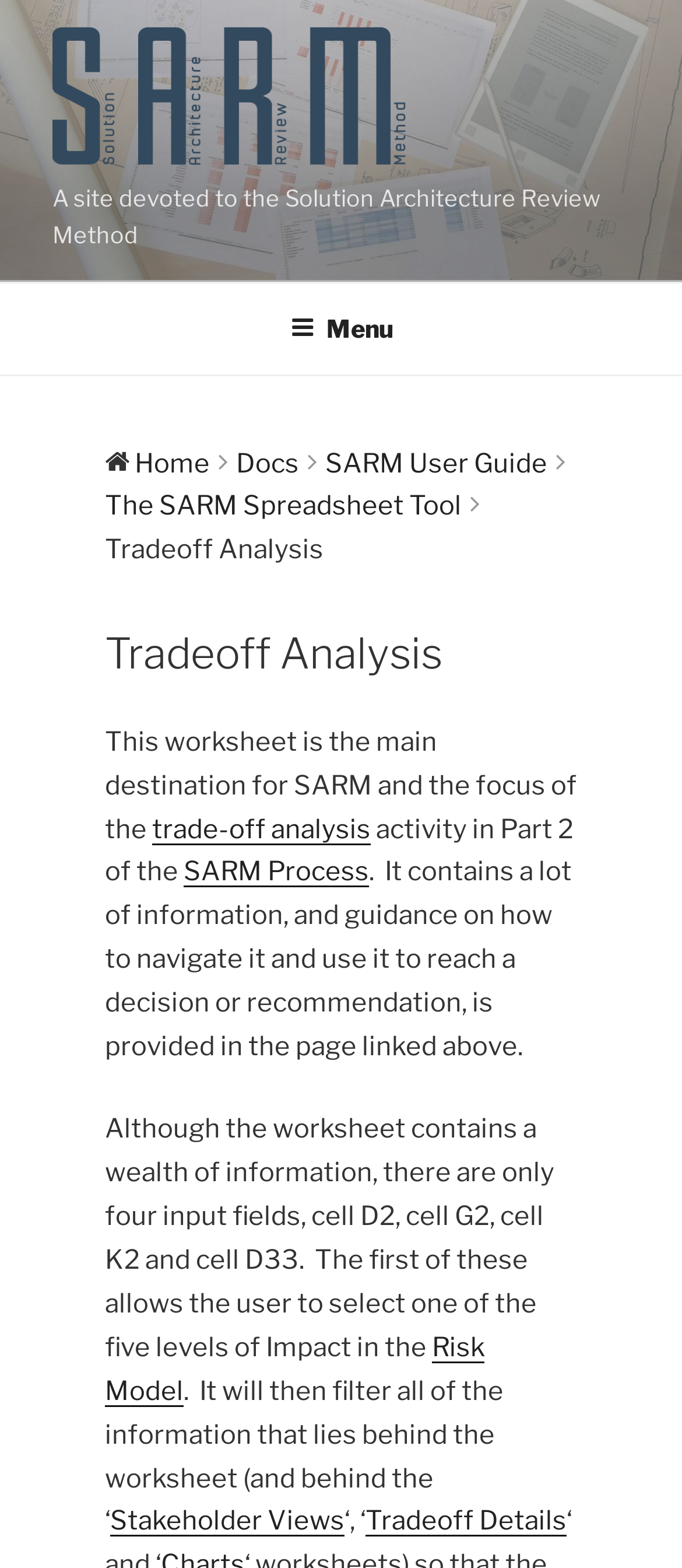Answer the question in one word or a short phrase:
What is the purpose of the first input field in the Tradeoff Analysis worksheet?

Select Impact level